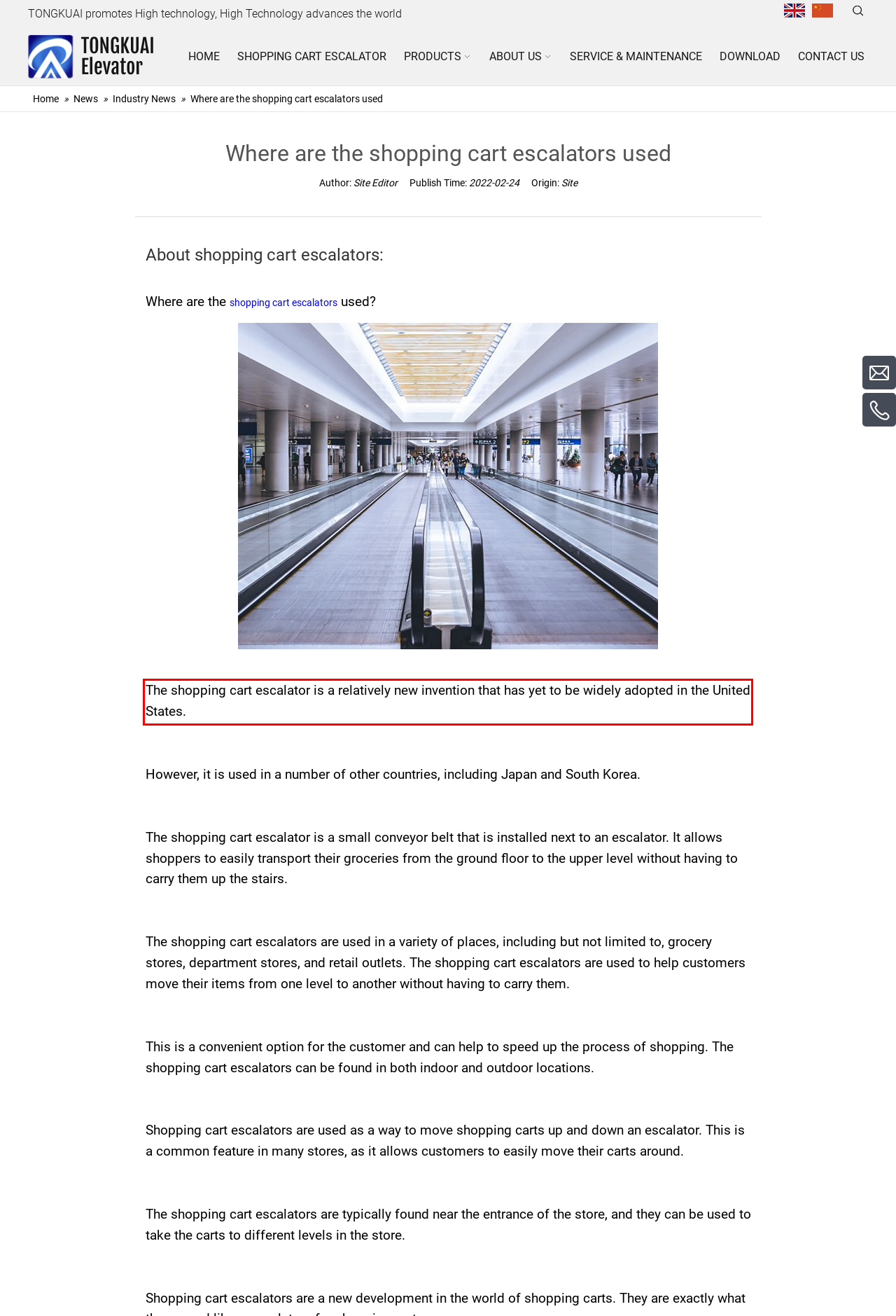Given the screenshot of the webpage, identify the red bounding box, and recognize the text content inside that red bounding box.

The shopping cart escalator is a relatively new invention that has yet to be widely adopted in the United States.